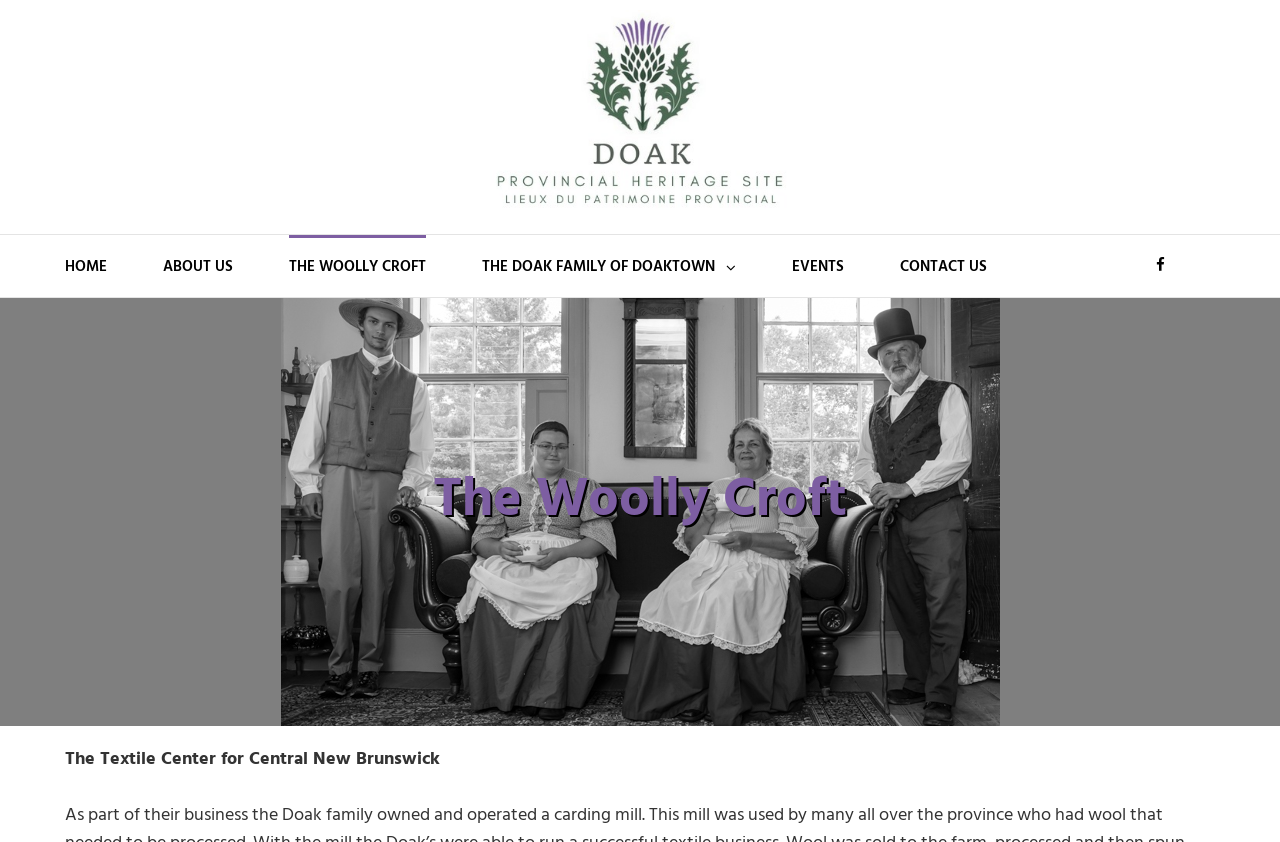Please identify the bounding box coordinates of the clickable area that will allow you to execute the instruction: "Click the link to view pharmaceutical bottles".

None